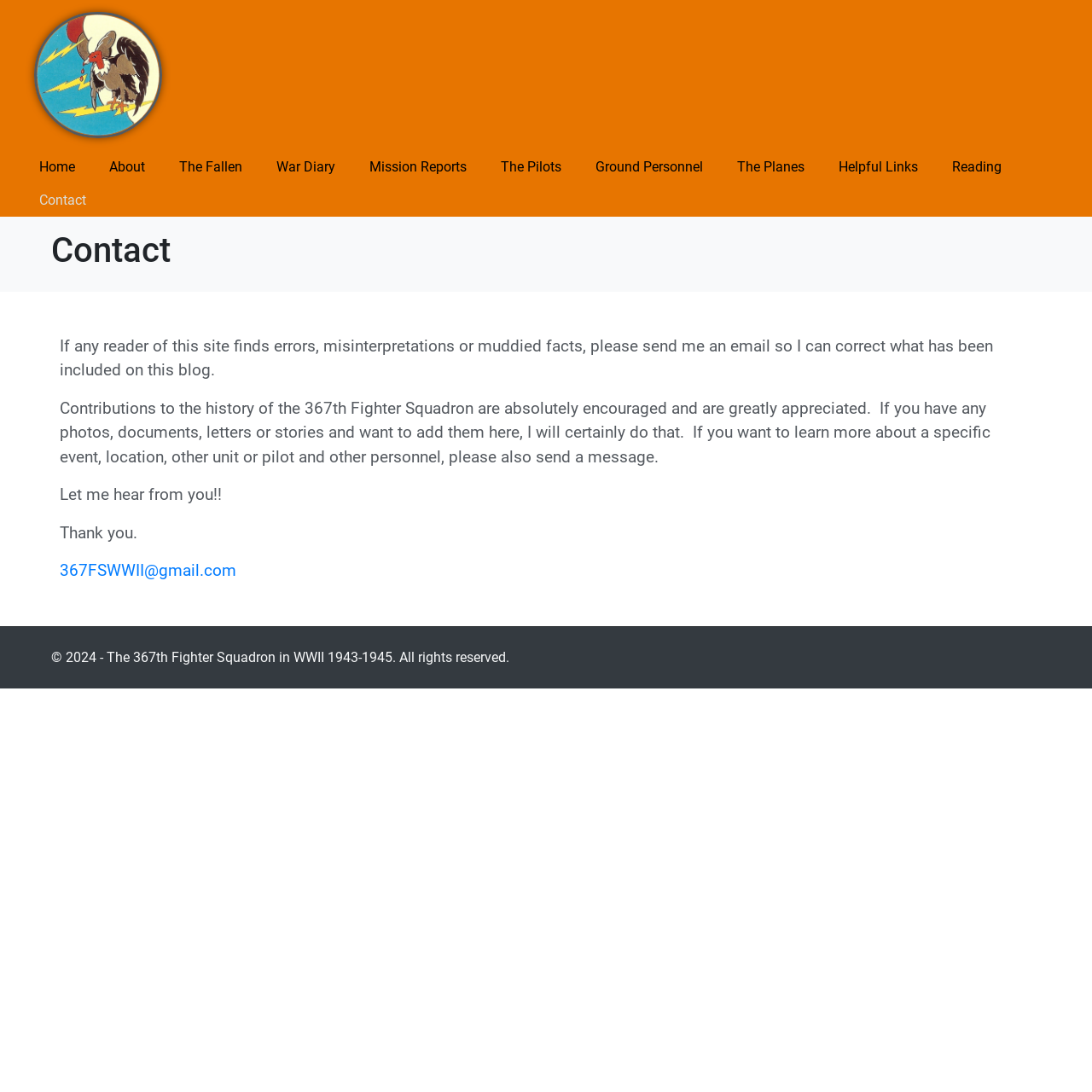Respond to the question below with a single word or phrase:
What is the email address to contact the author?

367FSWWII@gmail.com